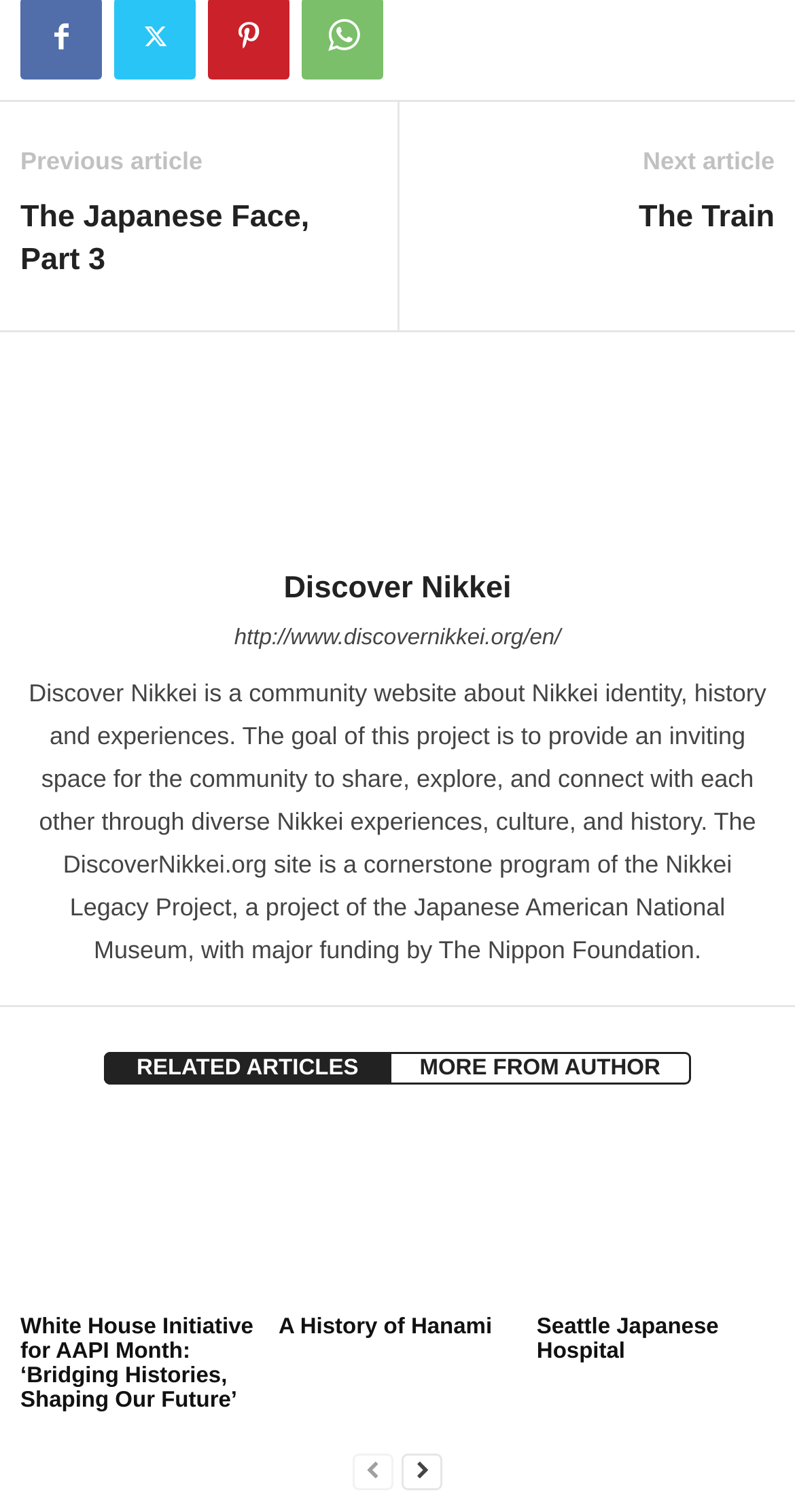What is the name of the project that the DiscoverNikkei.org site is a part of?
Please use the visual content to give a single word or phrase answer.

Nikkei Legacy Project